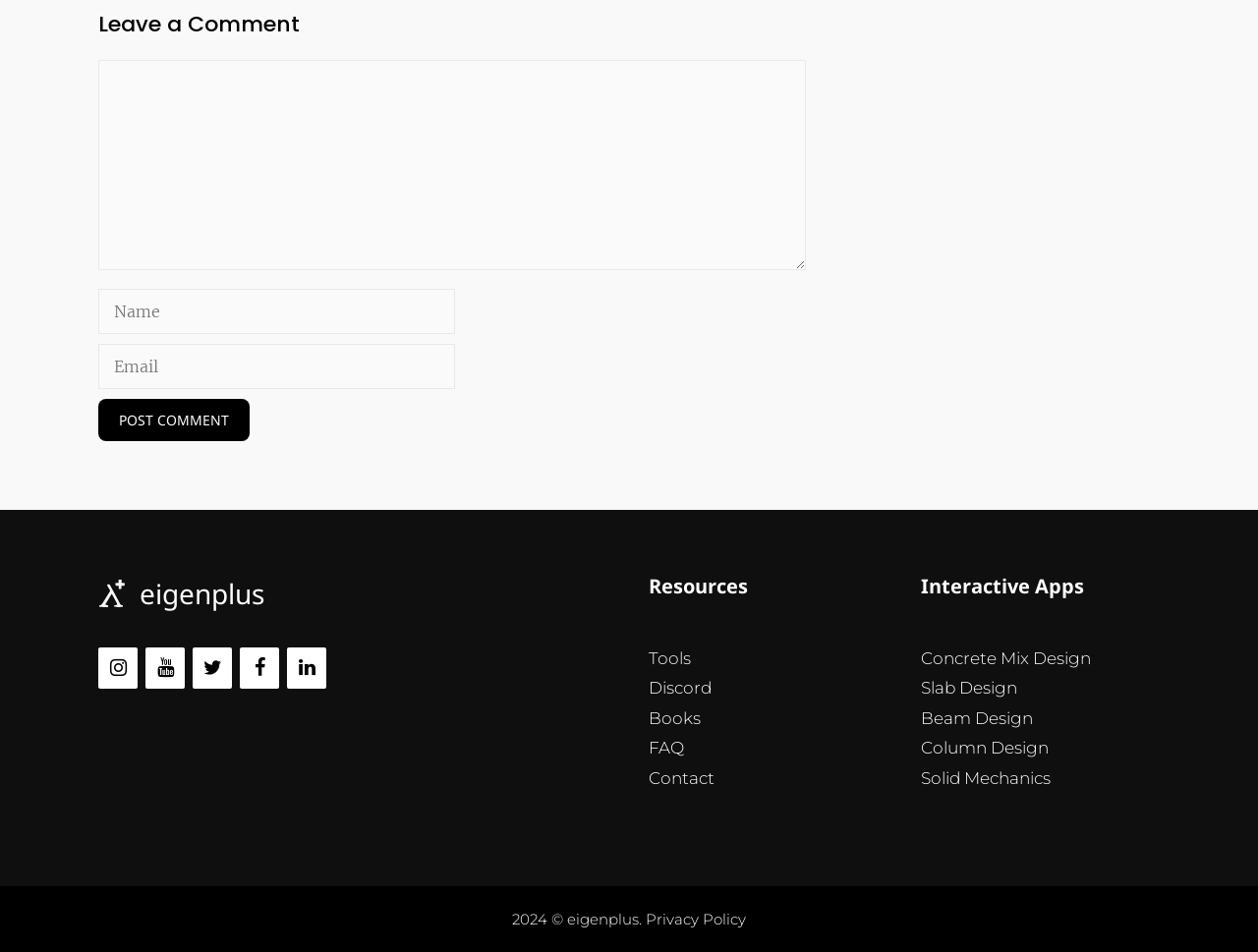Please identify the bounding box coordinates of the region to click in order to complete the given instruction: "click on the link to learn about beans diet pills". The coordinates should be four float numbers between 0 and 1, i.e., [left, top, right, bottom].

None